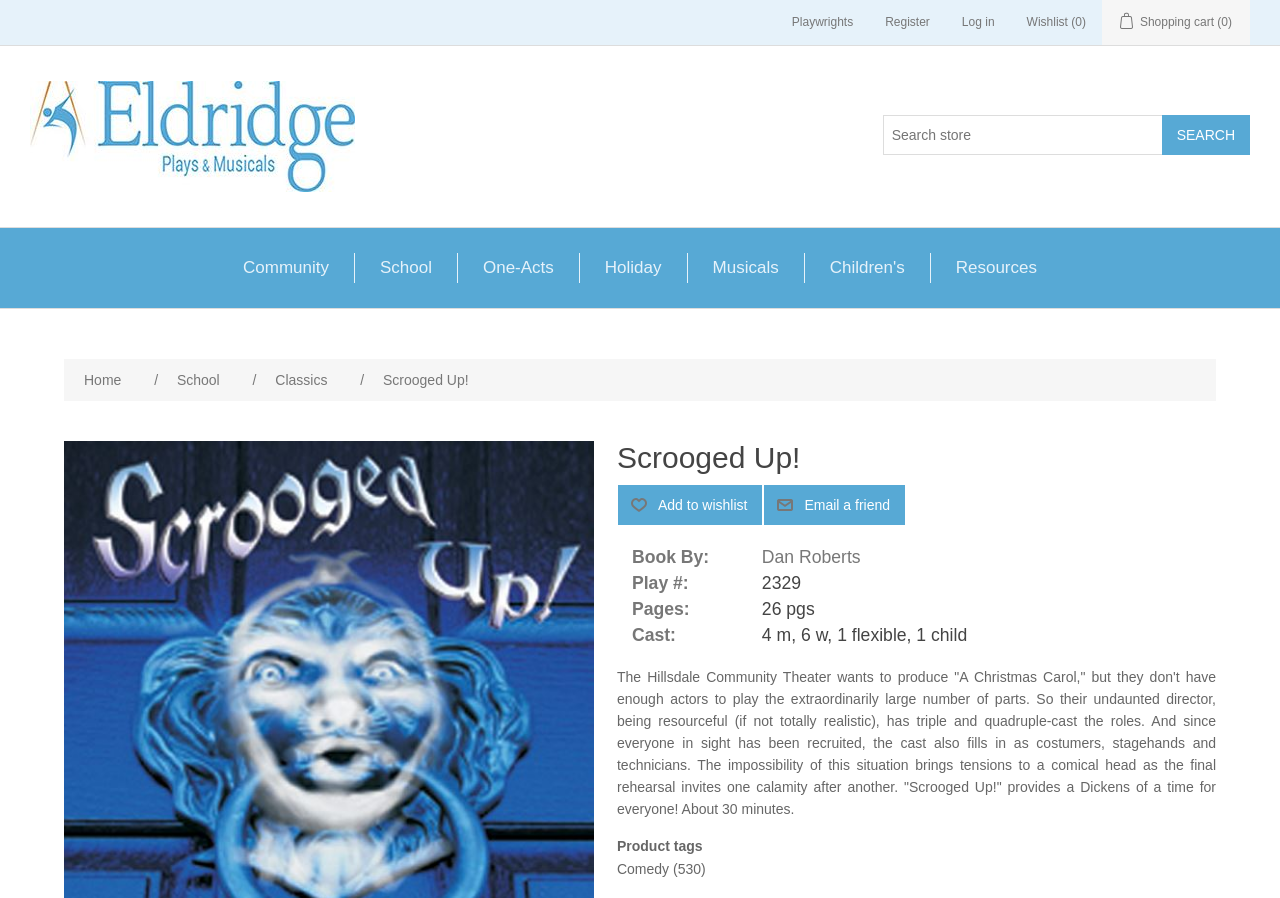What is the name of the play?
Using the visual information, answer the question in a single word or phrase.

Scrooged Up!